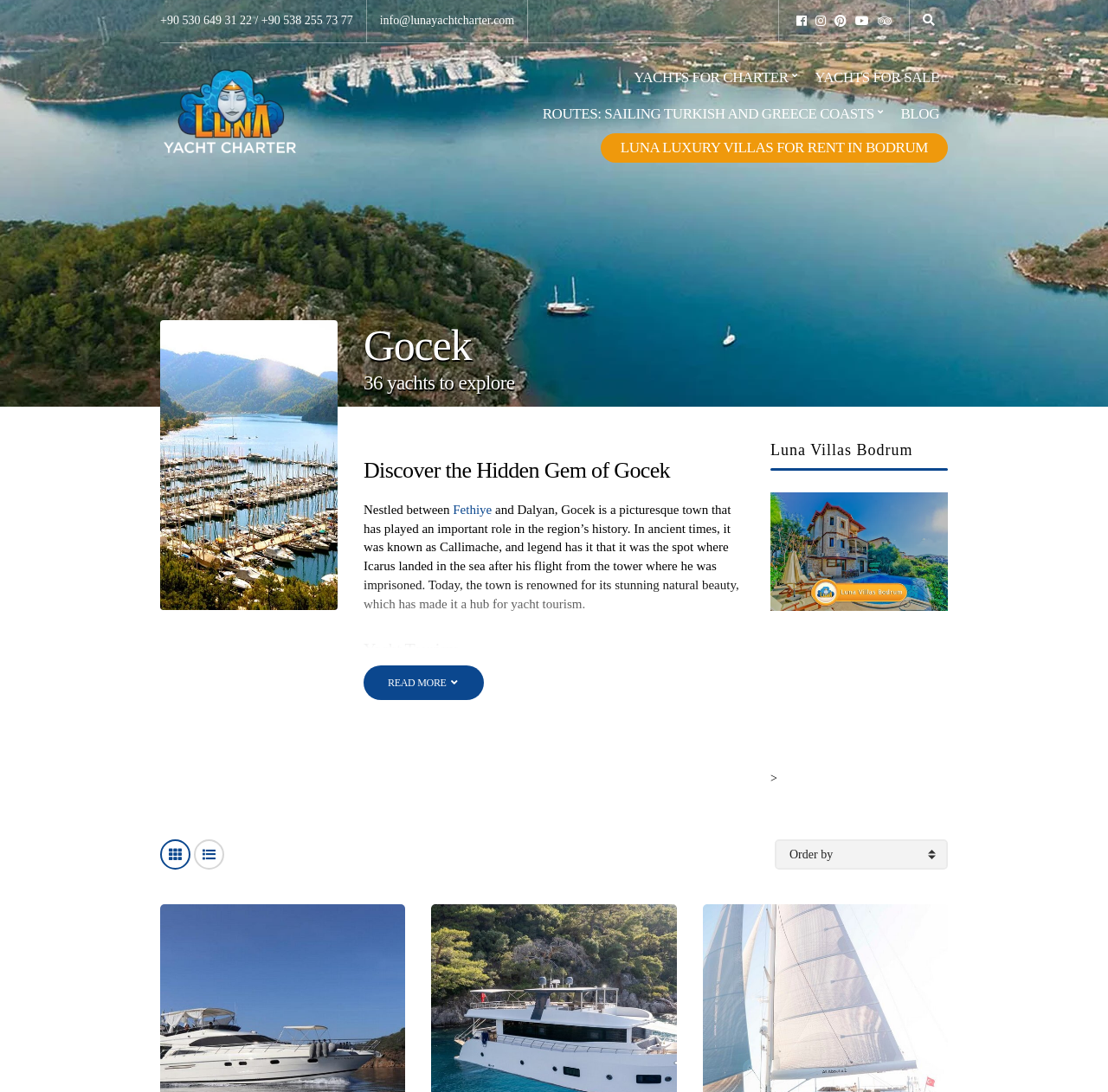Create a detailed narrative describing the layout and content of the webpage.

The webpage is about Gocek, a charming coastal town in Turkey, and its yacht tourism industry. At the top of the page, there is a header section with the website's logo, contact information, and social media links. Below the header, there is a prominent image of Gocek, with a heading that reads "Gocek" and a brief description of the town.

The main content of the page is divided into sections, each highlighting a different aspect of Gocek. The first section describes the town's history and its importance in the region. The second section focuses on yacht tourism, mentioning that Gocek is home to six marinas that offer first-class facilities and services. The third section highlights the features of the town, including its large, secluded bay and crystal-clear waters.

Throughout the page, there are links to other sections of the website, such as "YACHTS FOR CHARTER" and "BLOG", as well as links to specific yacht models and villas for rent. There is also a section that appears to be a sidebar or complementary content, with a heading "Luna Villas Bodrum" and an image.

At the bottom of the page, there is a section with links to specific yacht models, and a dropdown menu to sort the results by different criteria. Overall, the webpage is well-organized and easy to navigate, with a clear focus on promoting Gocek as a destination for yacht tourism.